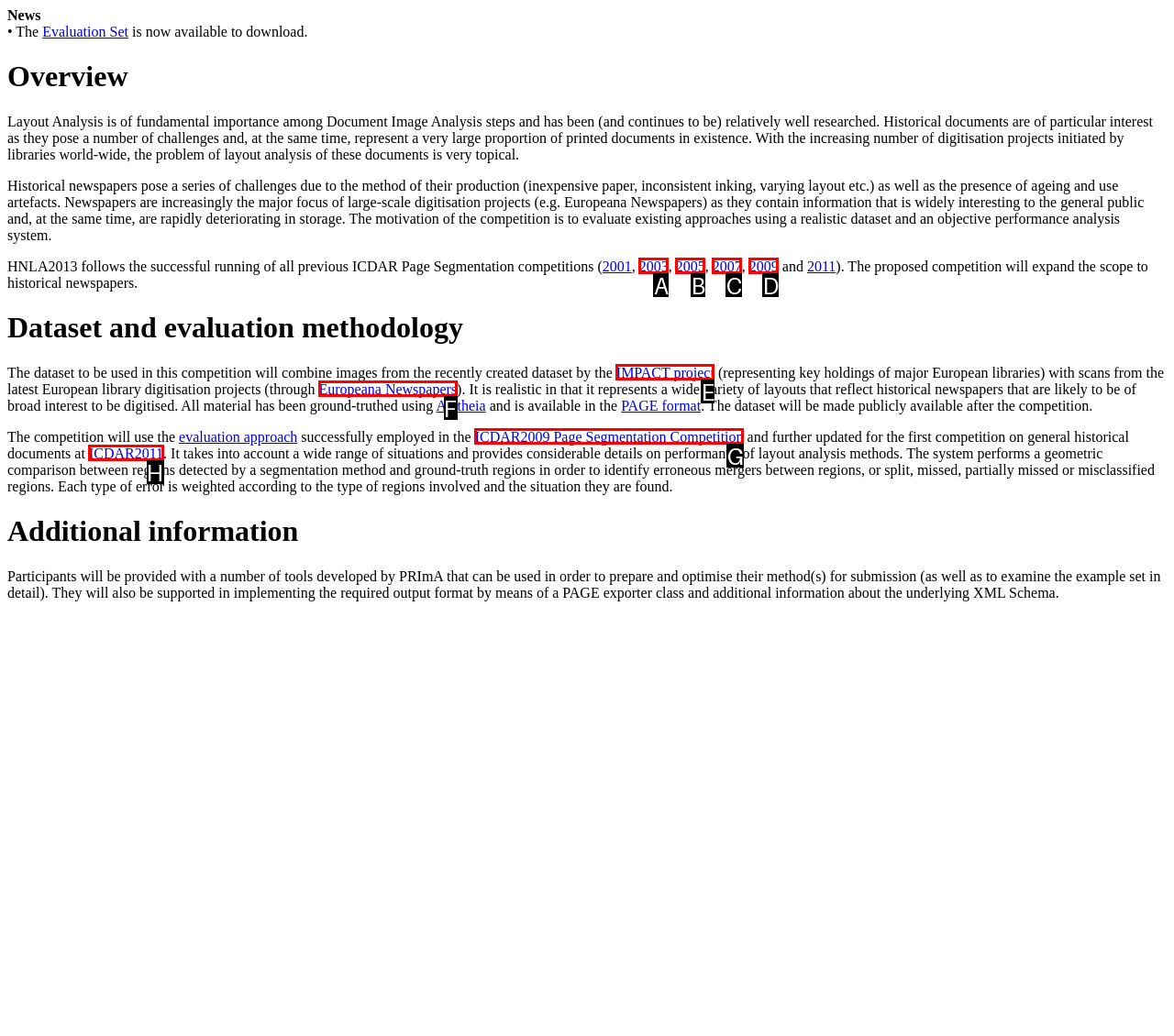Tell me which one HTML element best matches the description: ICDAR2009 Page Segmentation Competition
Answer with the option's letter from the given choices directly.

G